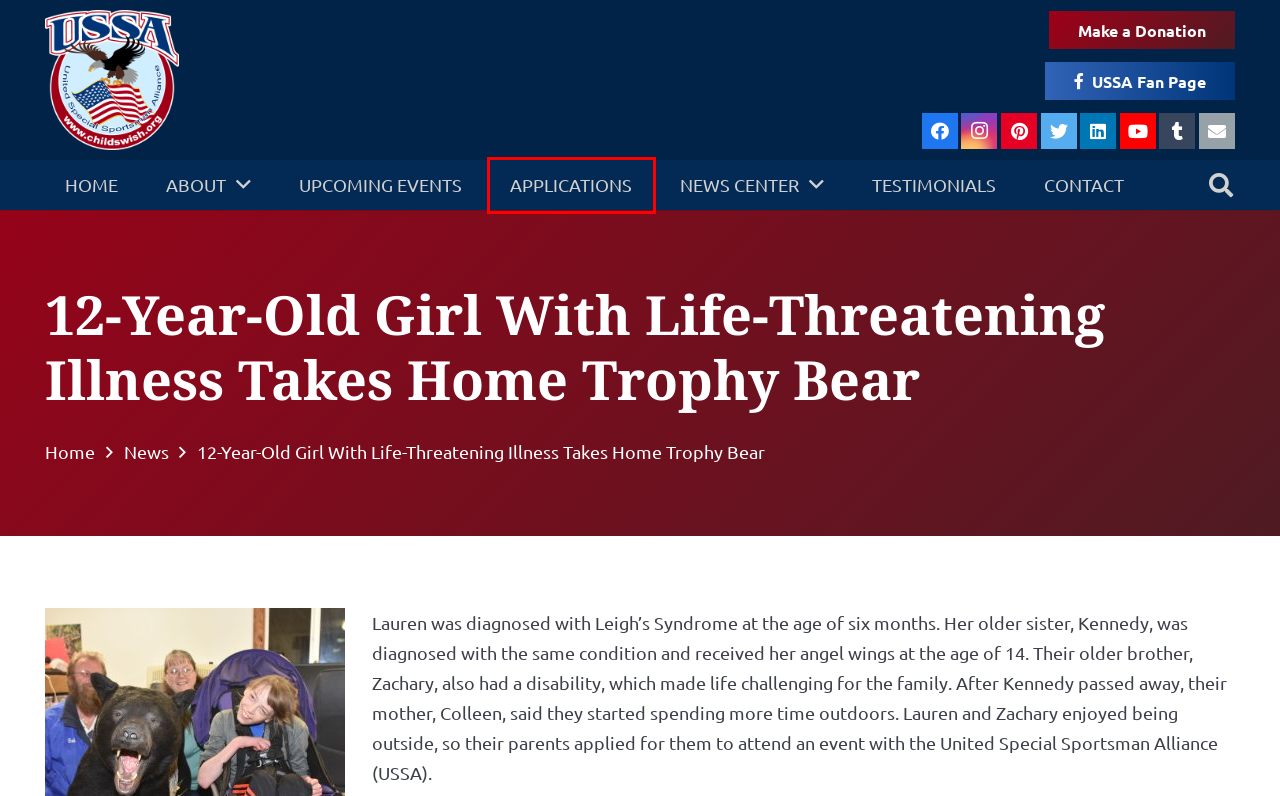Examine the screenshot of the webpage, which has a red bounding box around a UI element. Select the webpage description that best fits the new webpage after the element inside the red bounding box is clicked. Here are the choices:
A. Children Testimonials - Childswish – USSA
B. Applications - Non Profit - - Childswish – USSA
C. In the News - Success Stories - WI - Childswish – USSA
D. Pittsville - Wisconsin - Childswish – USSA
E. Upcoming Events - Childswish – USSA
F. Wisconsin - Pittsville - Non Profit - Childswish – USSA
G. Pittsville - Wisconsin - Non Profit - Childswish – USSA
H. Category: News - Childswish – USSA

B